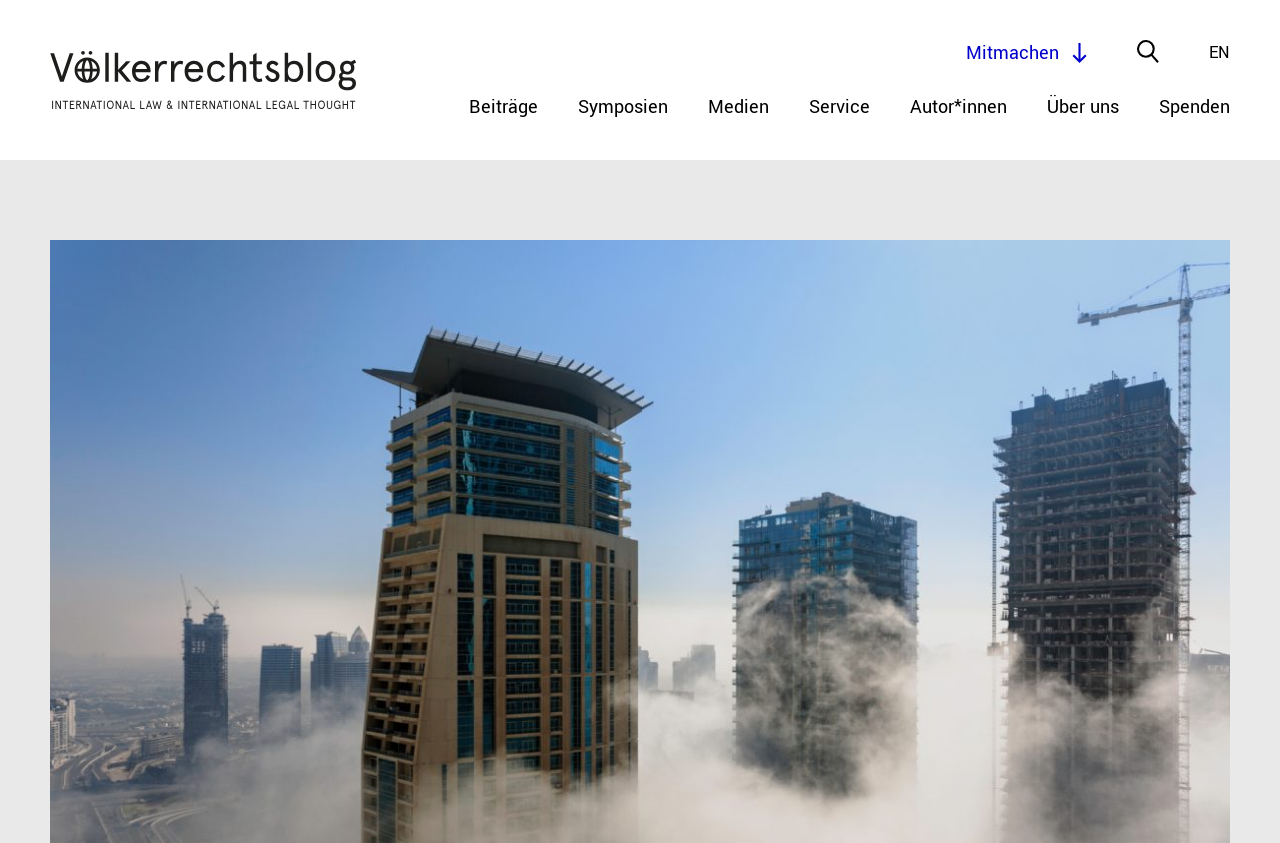Determine the bounding box coordinates for the UI element matching this description: "Beiträge".

[0.366, 0.112, 0.42, 0.142]